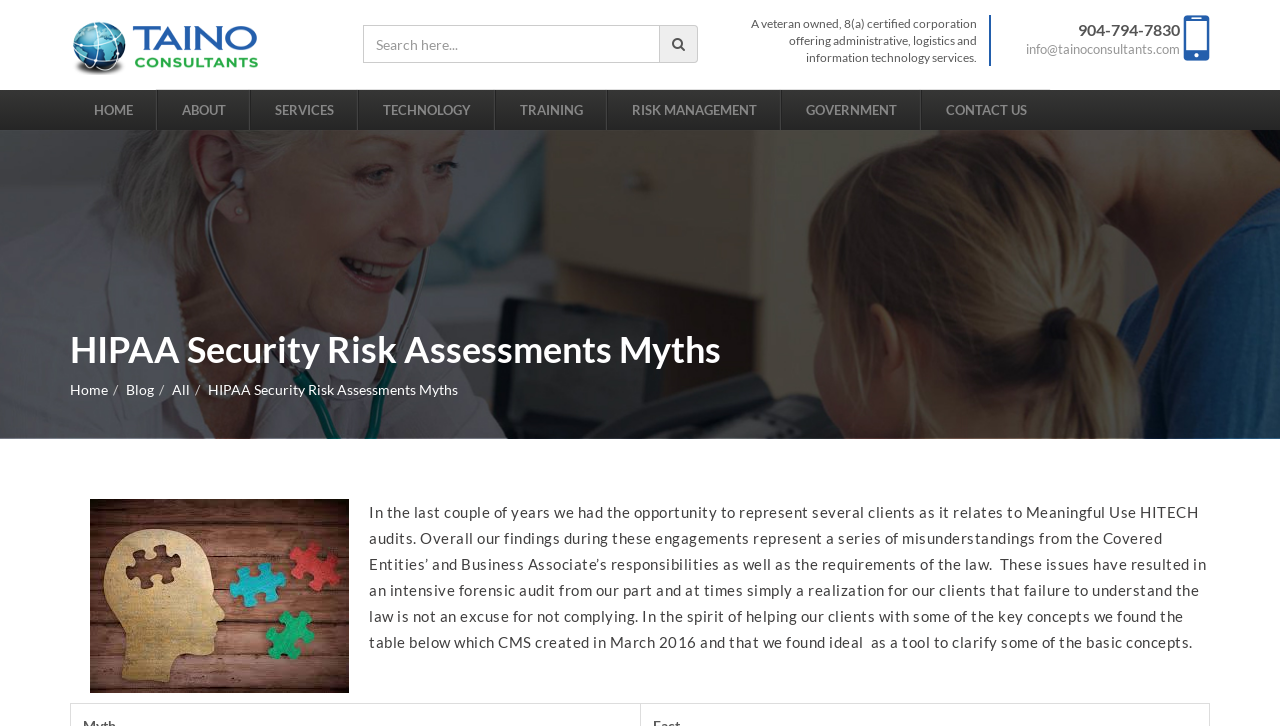What is the topic of the main article on the webpage?
Kindly give a detailed and elaborate answer to the question.

The topic of the main article can be found in the middle of the webpage, where it is written as 'HIPAA Security Risk Assessments Myths' in a large font size.